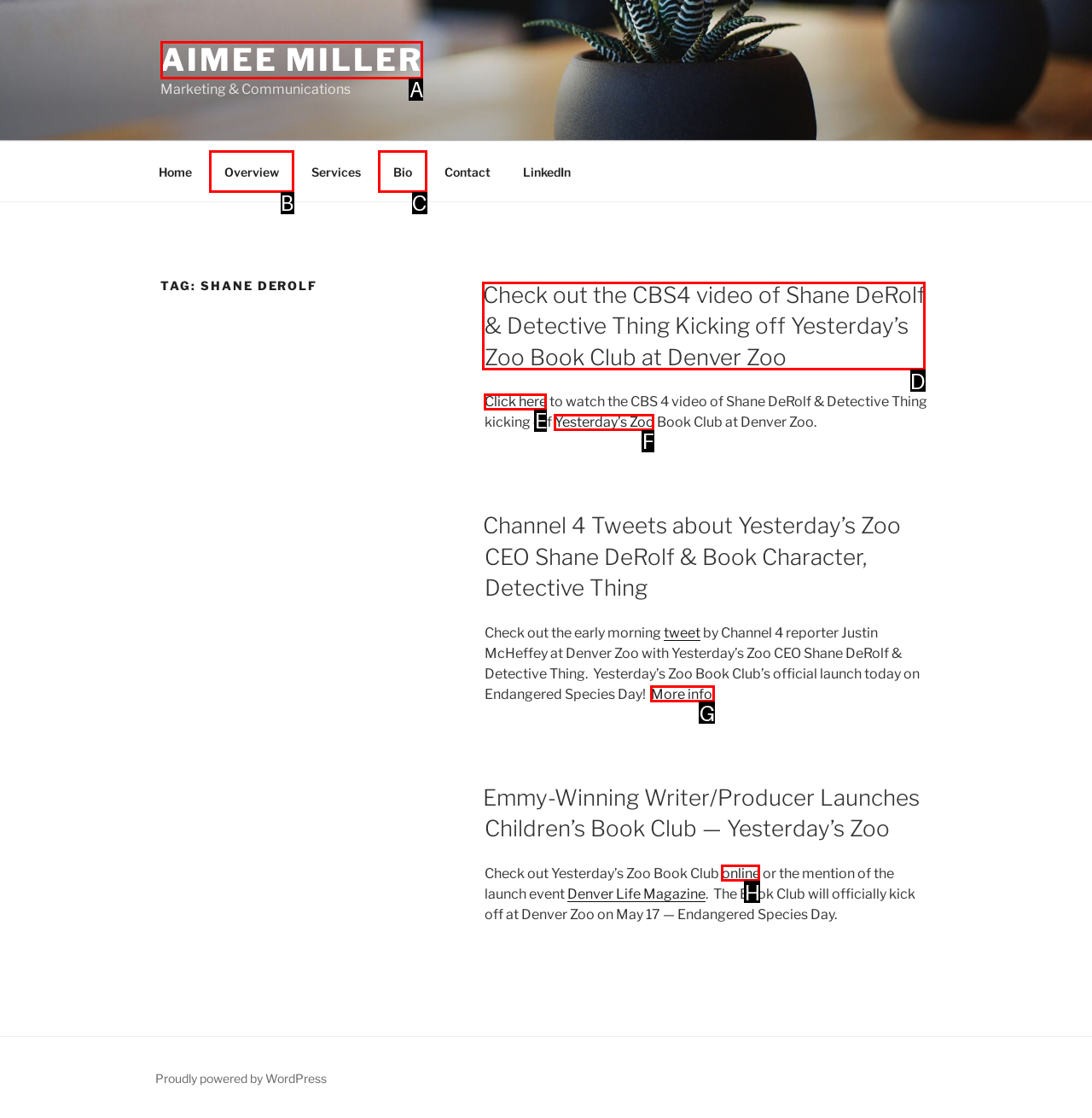Which HTML element should be clicked to perform the following task: Read about Shane DeRolf and Detective Thing
Reply with the letter of the appropriate option.

D